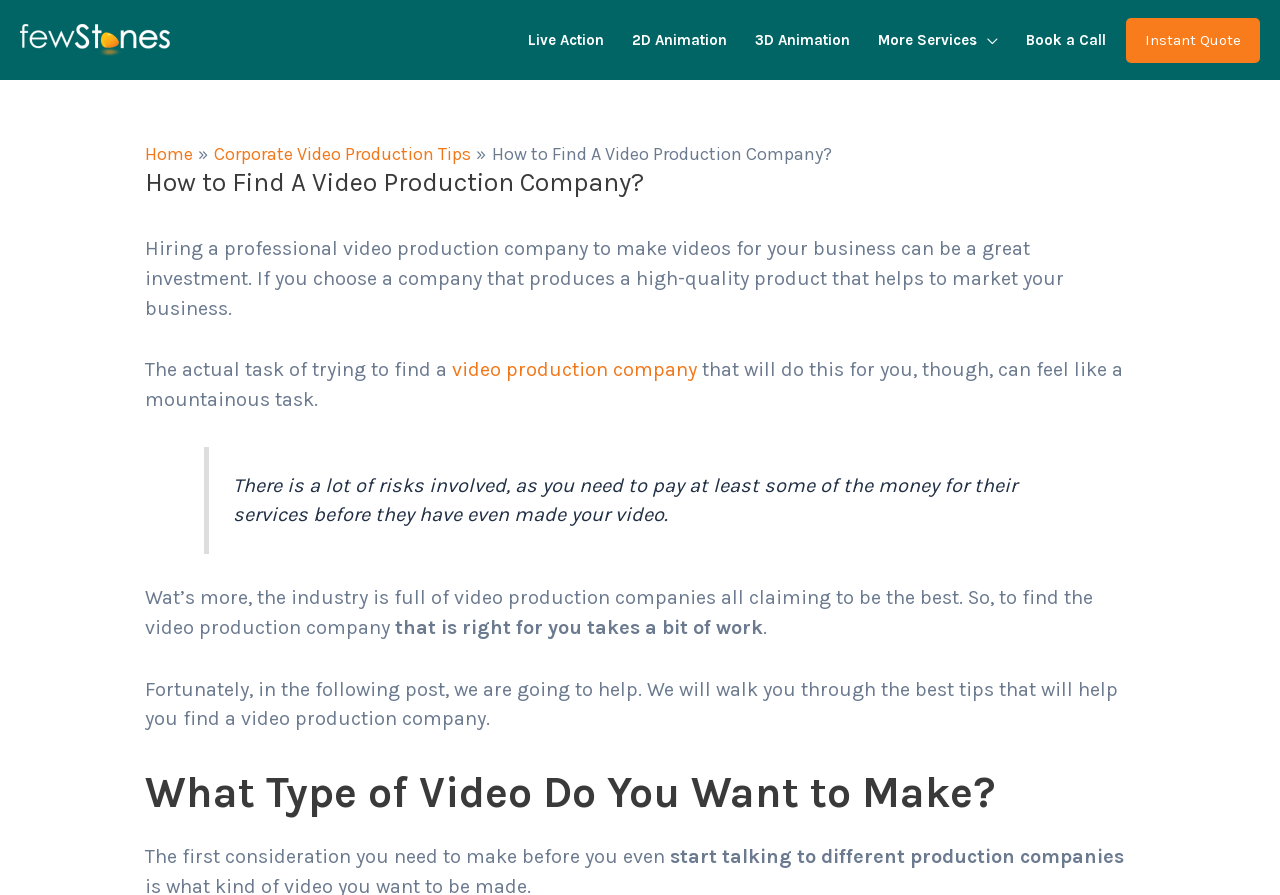Find the main header of the webpage and produce its text content.

How to Find A Video Production Company?